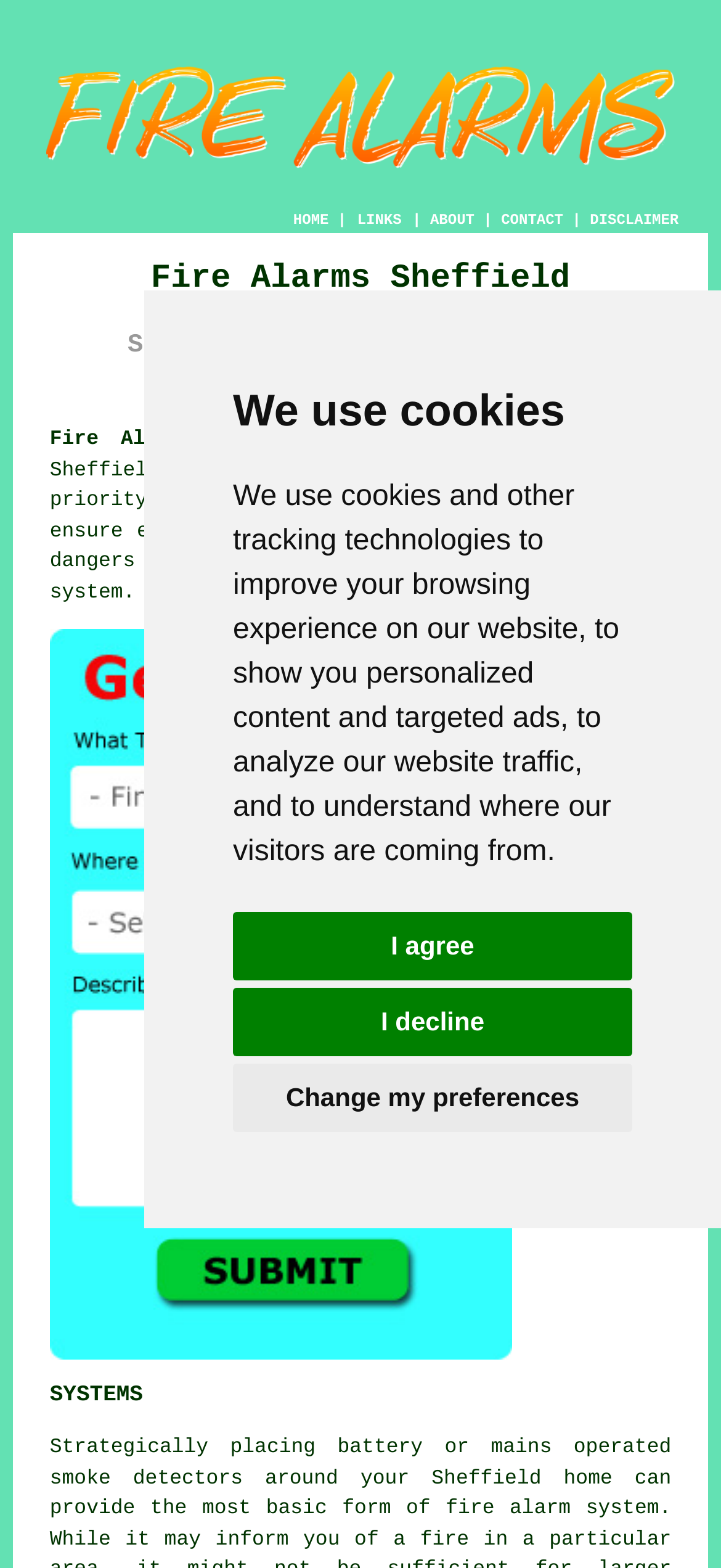Identify the bounding box coordinates for the UI element described as follows: "fire alarm system". Ensure the coordinates are four float numbers between 0 and 1, formatted as [left, top, right, bottom].

[0.069, 0.352, 0.931, 0.386]